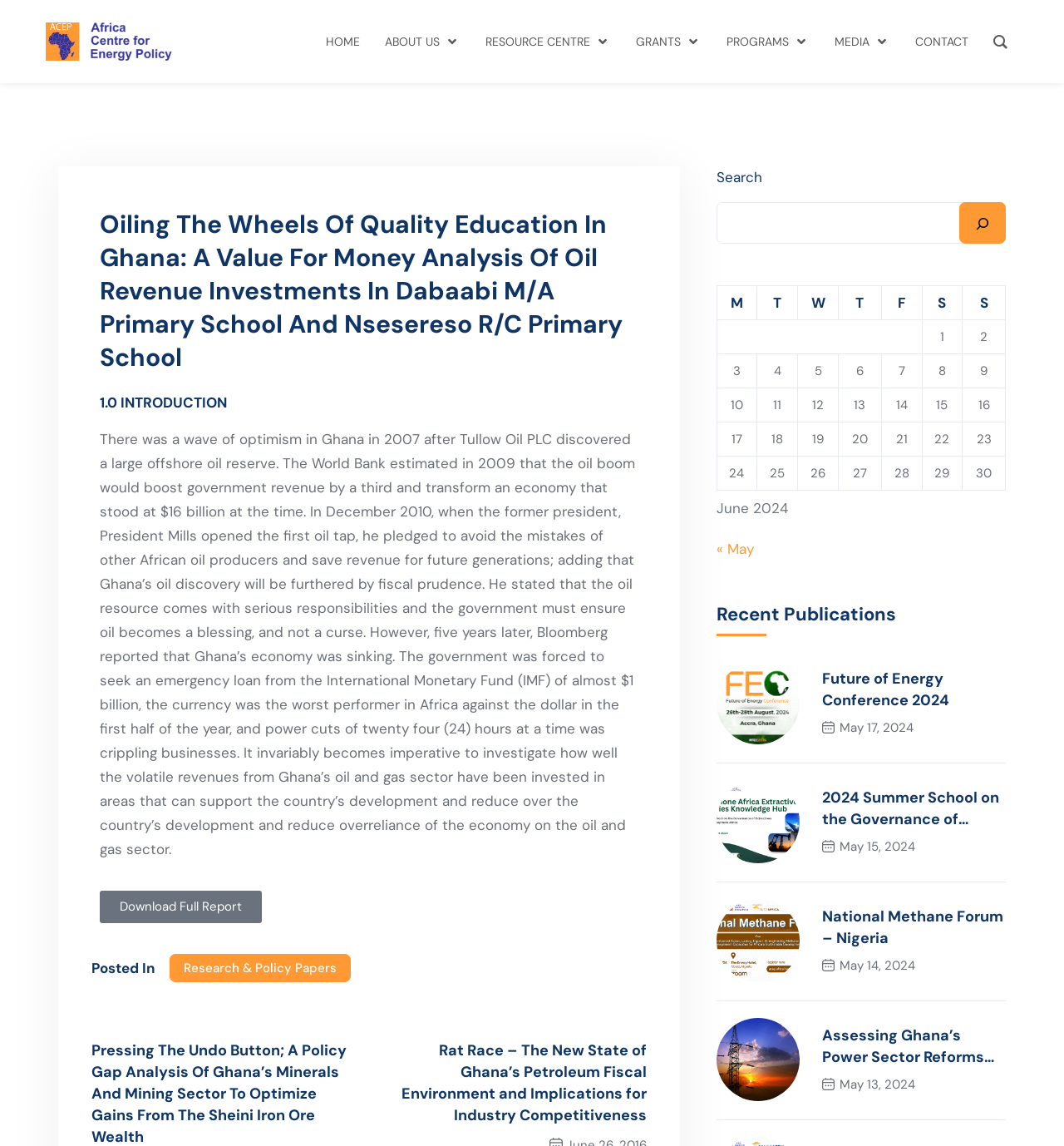Can you find the bounding box coordinates of the area I should click to execute the following instruction: "Go to Previous month"?

[0.673, 0.471, 0.708, 0.487]